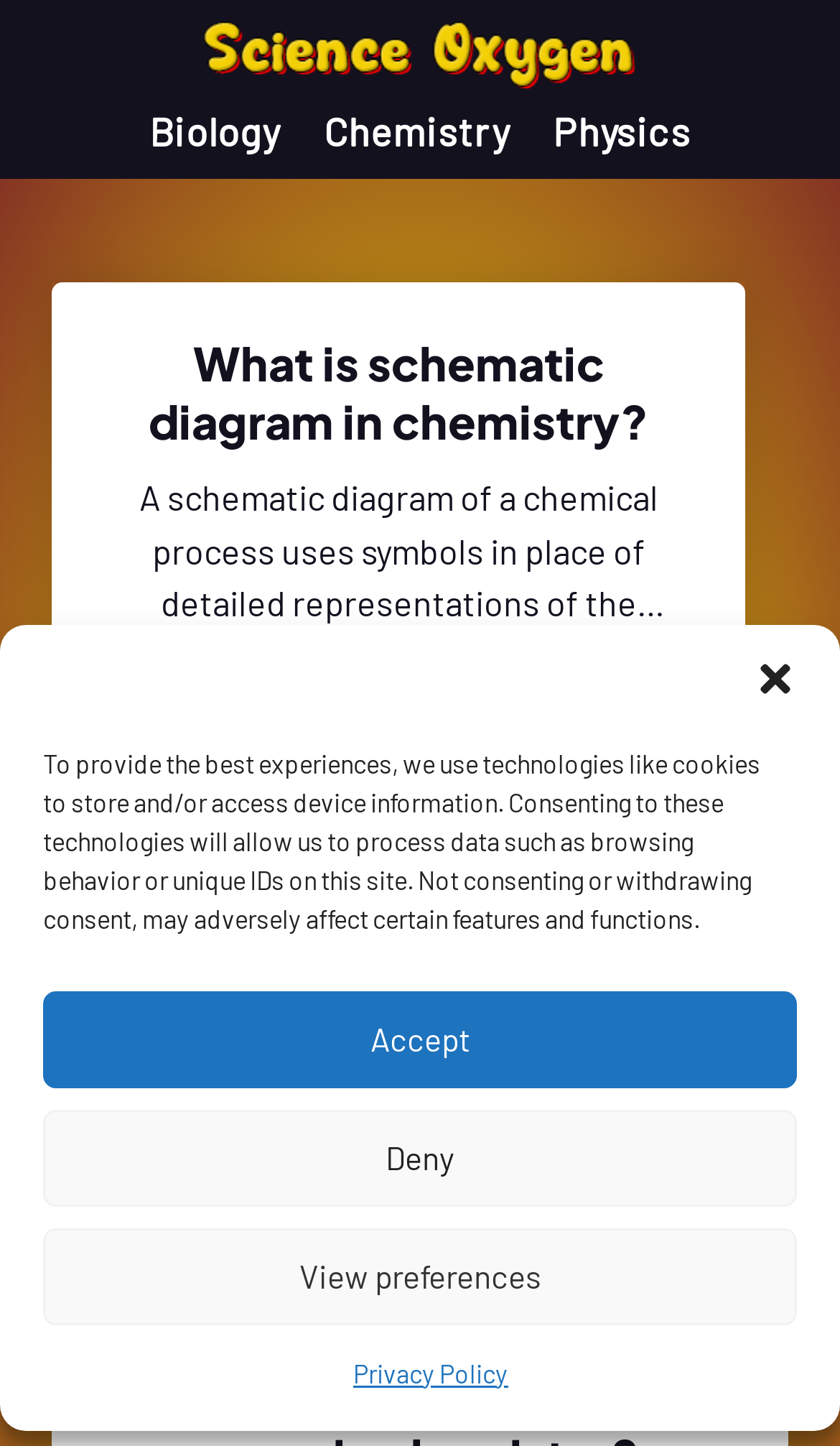Predict the bounding box coordinates of the area that should be clicked to accomplish the following instruction: "Click the ScienceOxygen logo". The bounding box coordinates should consist of four float numbers between 0 and 1, i.e., [left, top, right, bottom].

[0.244, 0.015, 0.756, 0.061]